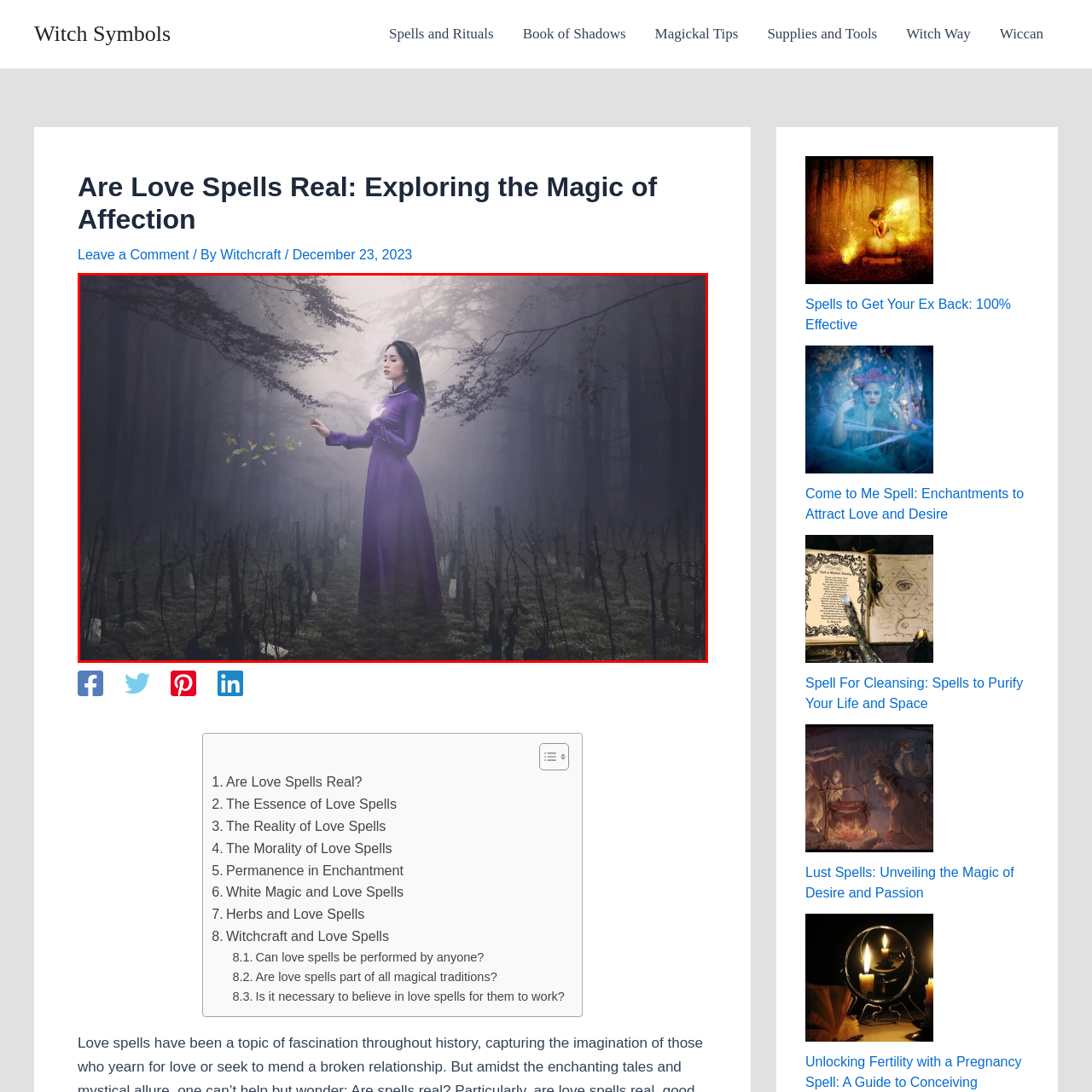Look closely at the image surrounded by the red box, What is the mood of the woman's face? Give your answer as a single word or phrase.

Calm and focused